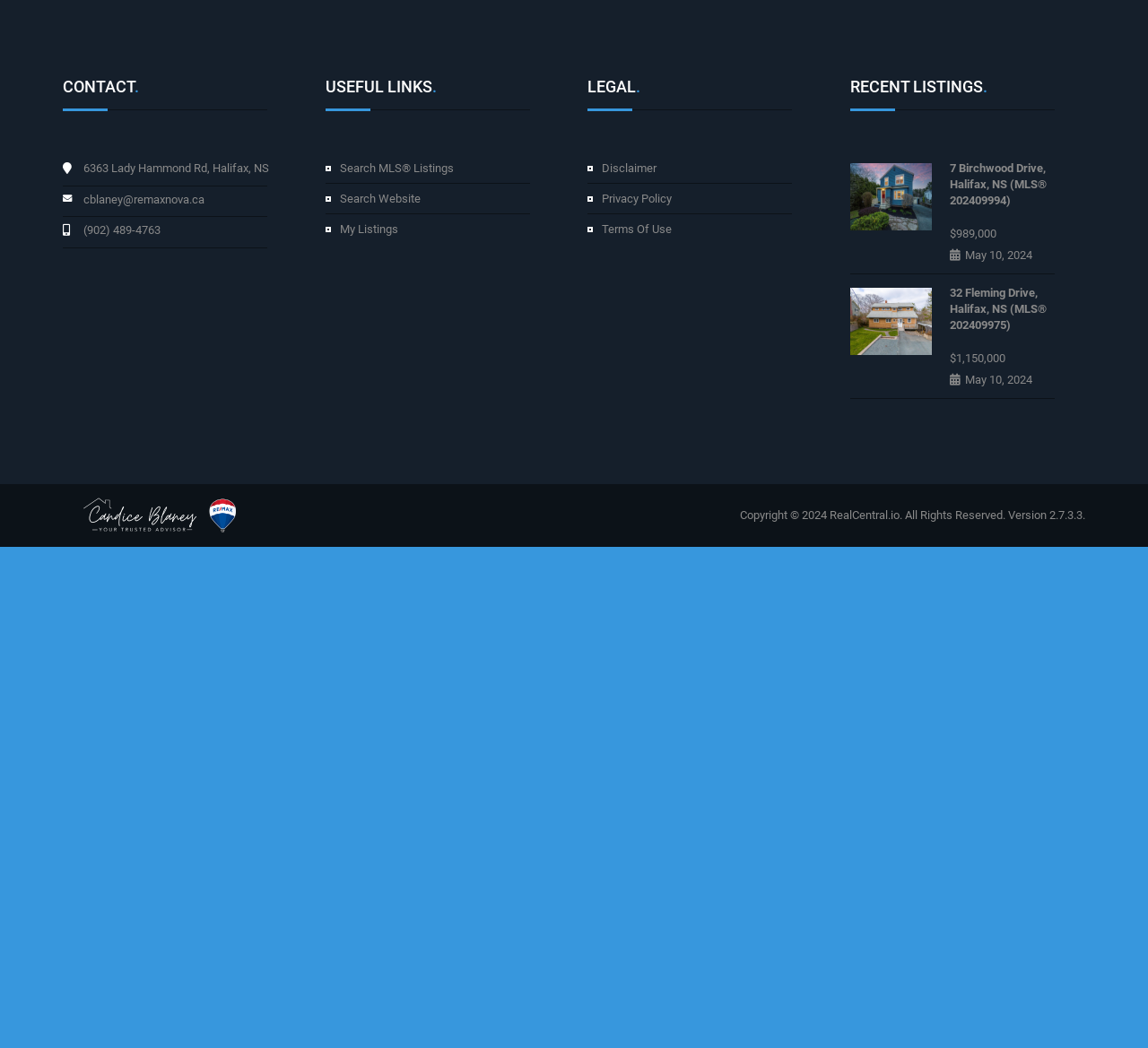Could you specify the bounding box coordinates for the clickable section to complete the following instruction: "View recent listing at 7 Birchwood Drive"?

[0.827, 0.154, 0.911, 0.197]